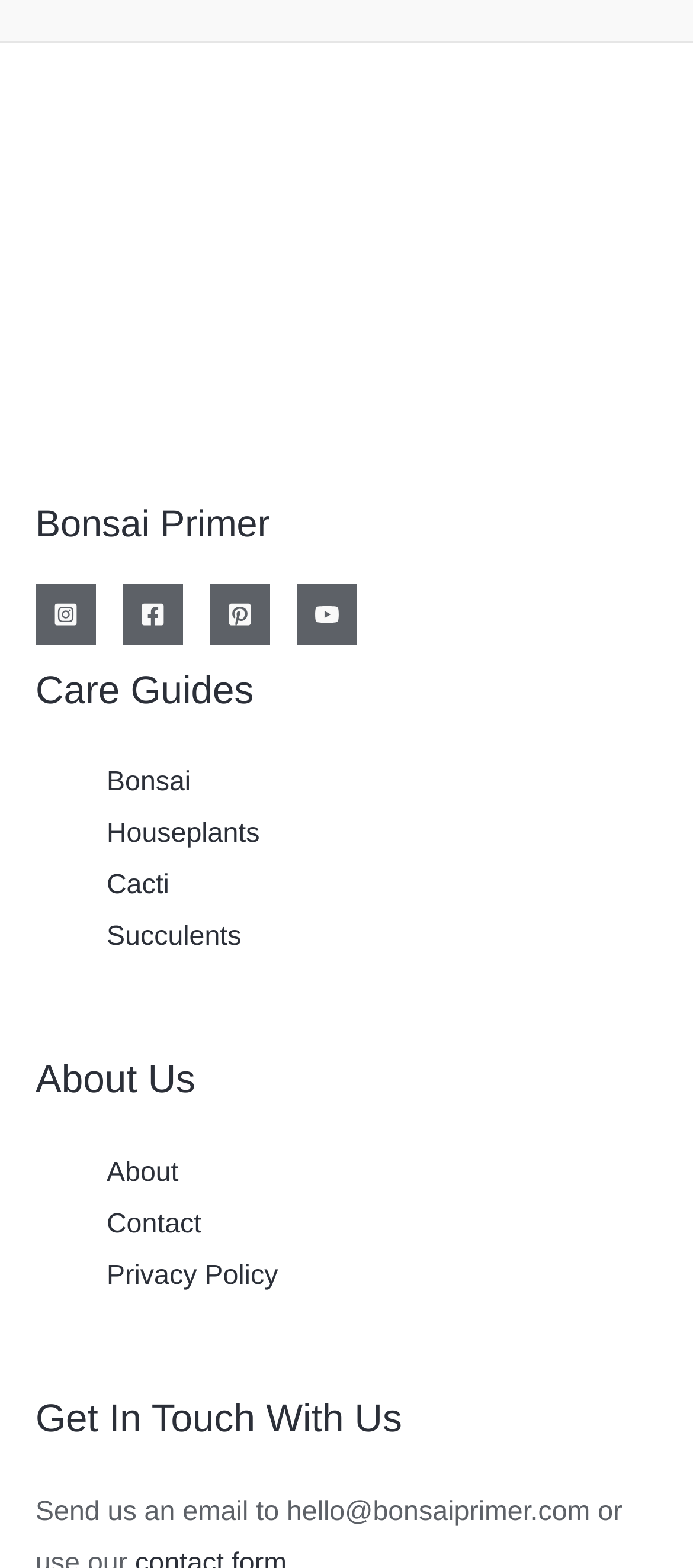What social media platforms are linked in the footer?
Provide a one-word or short-phrase answer based on the image.

Instagram, Facebook, Pinterest, YouTube